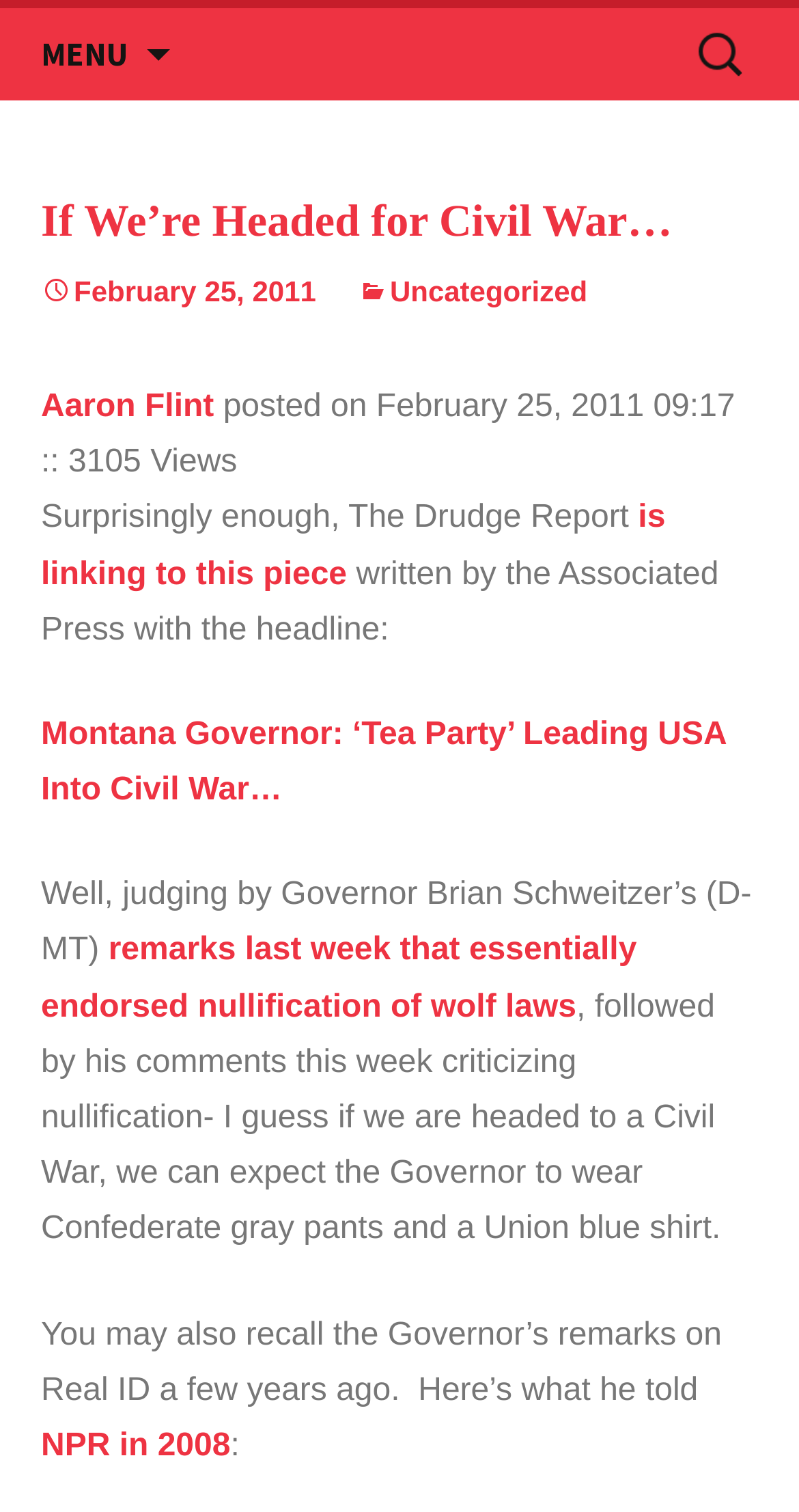What is the name of the news organization mentioned in the article?
Give a detailed explanation using the information visible in the image.

I found the name of the news organization by looking at the static text element with the text 'written by the Associated Press with the headline:' which is located in the middle of the article.